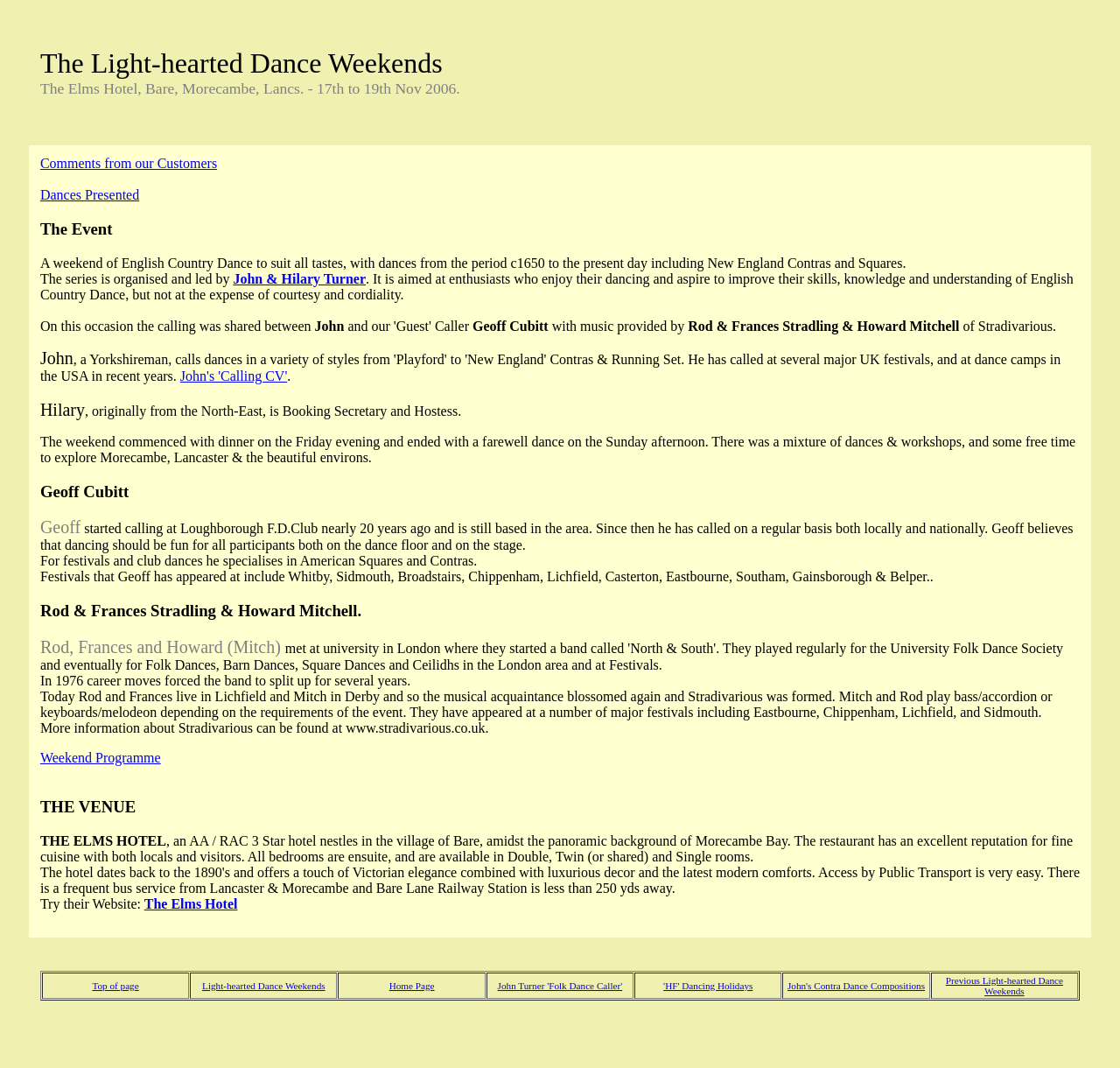Find the bounding box coordinates for the area that must be clicked to perform this action: "View comments from customers".

[0.036, 0.146, 0.194, 0.16]